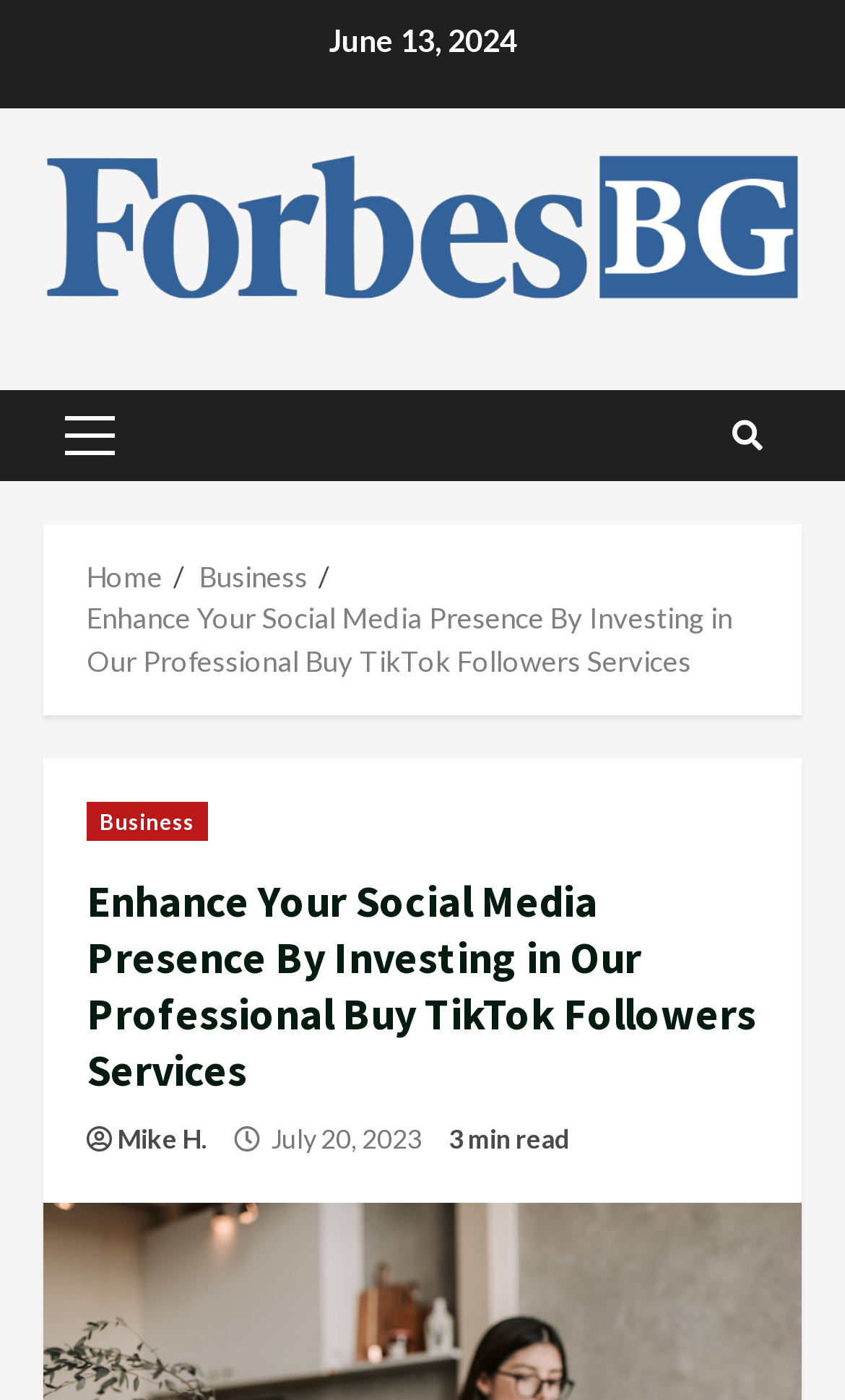What is the name of the website?
Could you please answer the question thoroughly and with as much detail as possible?

I found the link 'Forbes BG' at the top of the webpage, which is likely to be the name of the website. The image with the same name also suggests that it's the website's logo.